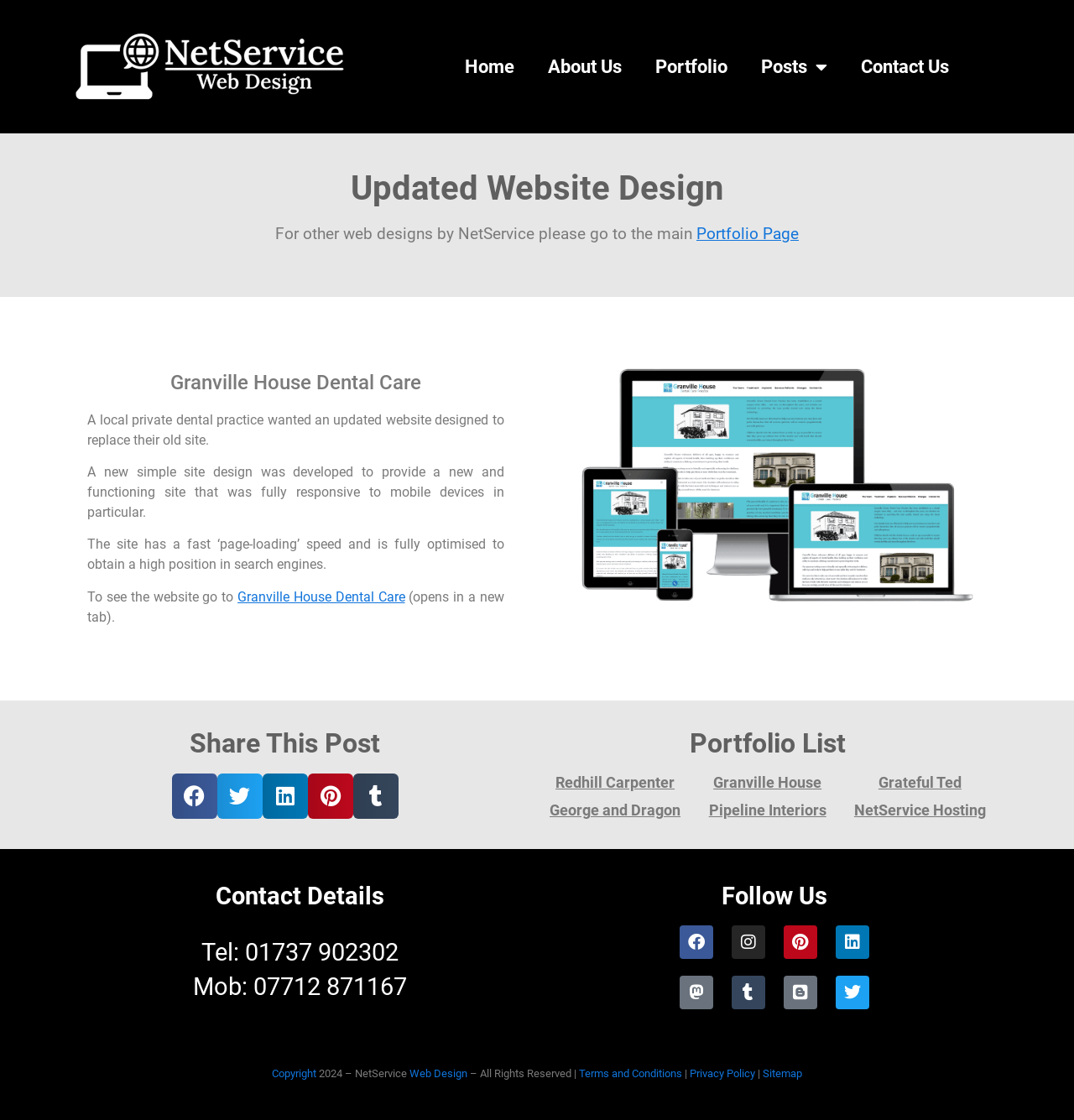Indicate the bounding box coordinates of the clickable region to achieve the following instruction: "Click on the 'Home' link."

[0.417, 0.042, 0.495, 0.078]